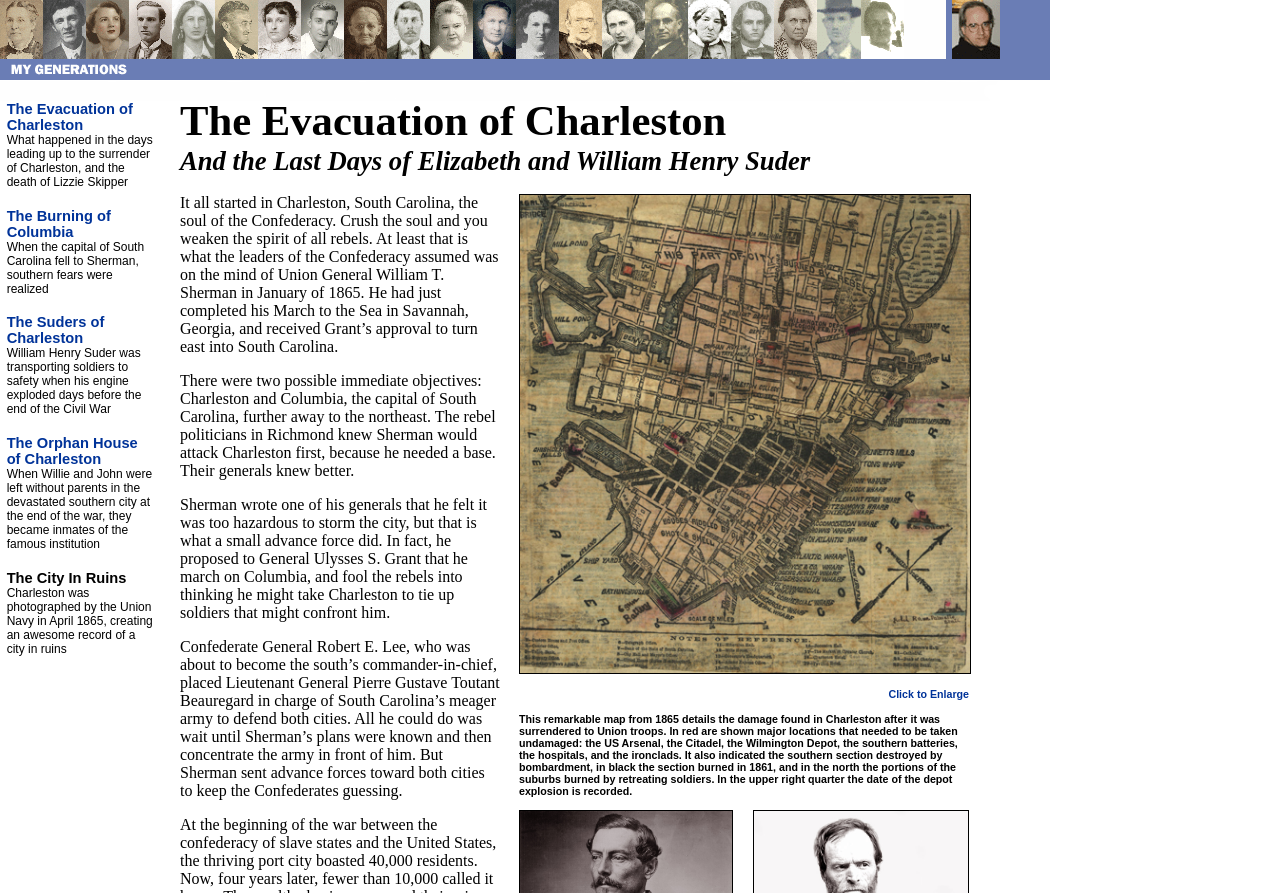What is the main topic of this webpage?
Answer the question with just one word or phrase using the image.

Charleston